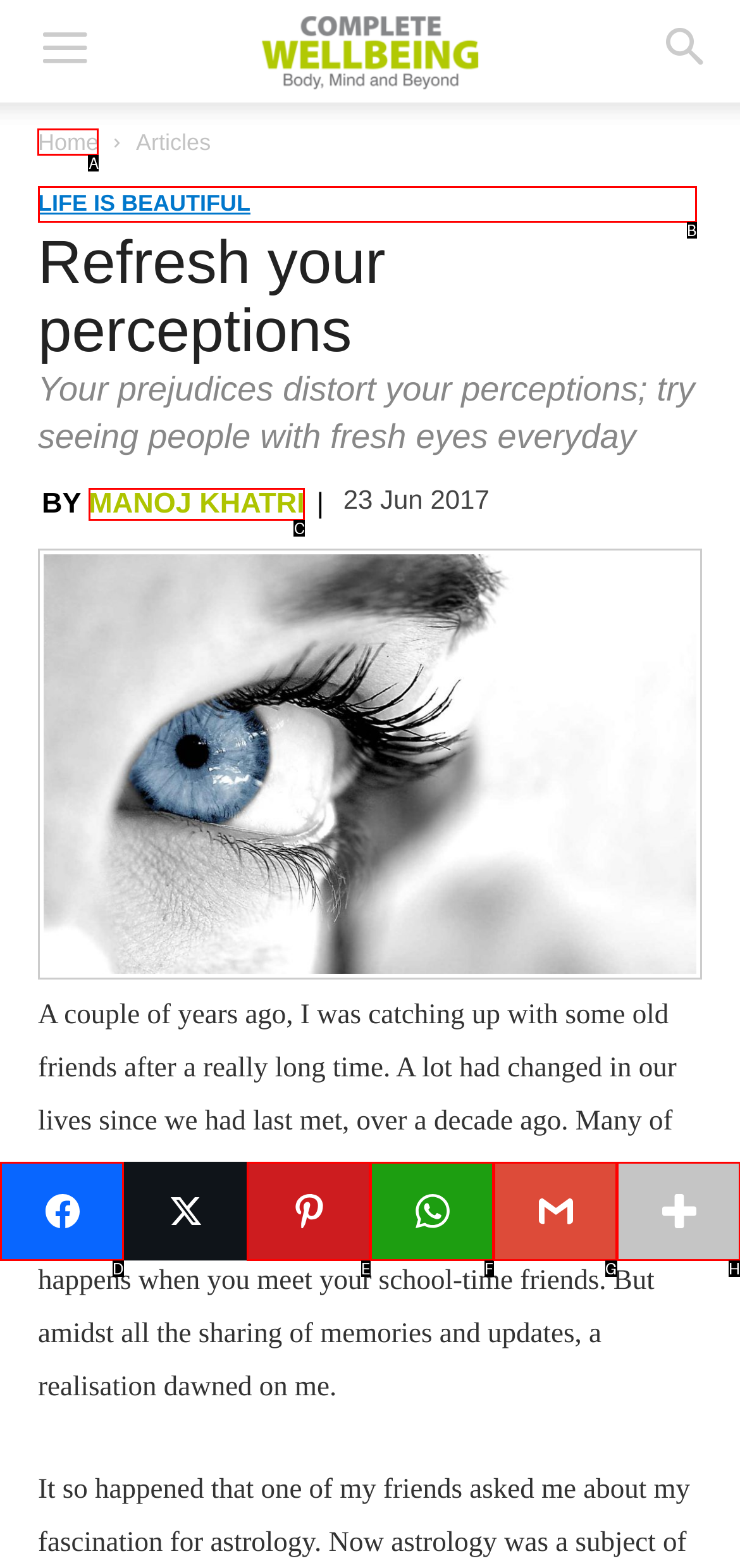Indicate the HTML element to be clicked to accomplish this task: Click on the 'Home' link Respond using the letter of the correct option.

A